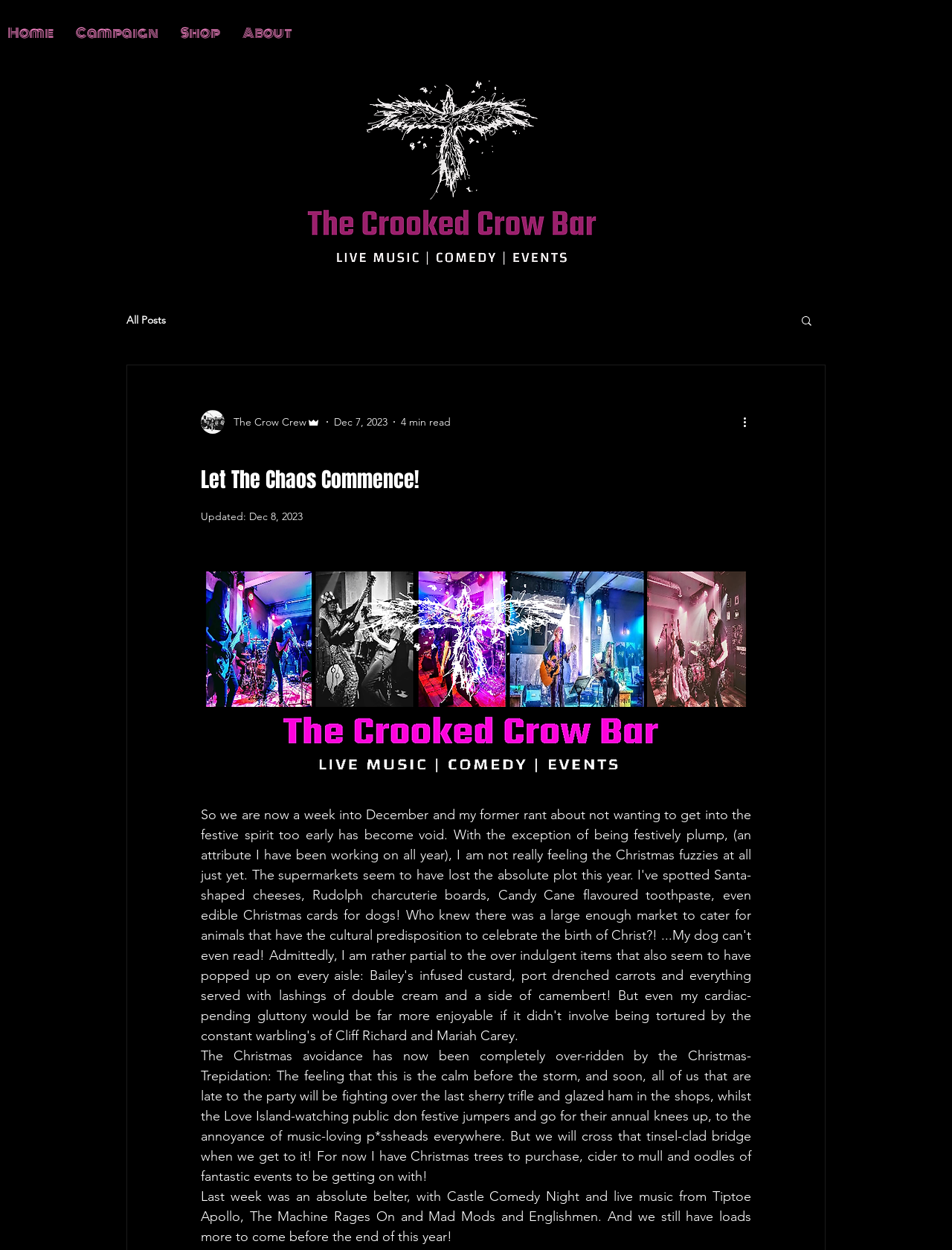Based on the image, give a detailed response to the question: What is the date of the blog post?

I found the date of the blog post by looking at the generic element 'Dec 7, 2023' which is located near the writer's name and picture. This element is likely to represent the date of the blog post.